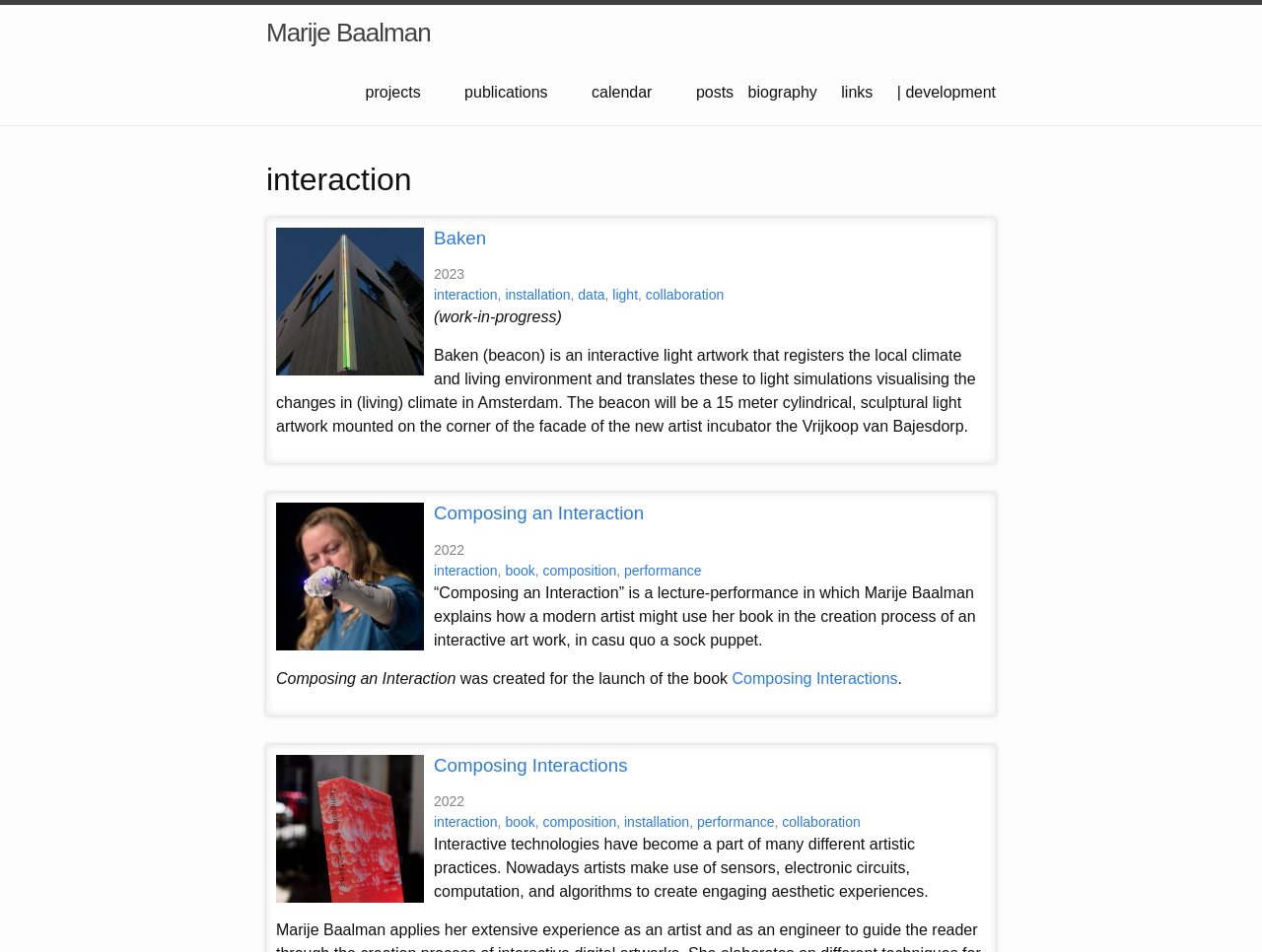What is the topic of the text below the image 'Composing Interactions'?
Use the screenshot to answer the question with a single word or phrase.

interactive technologies